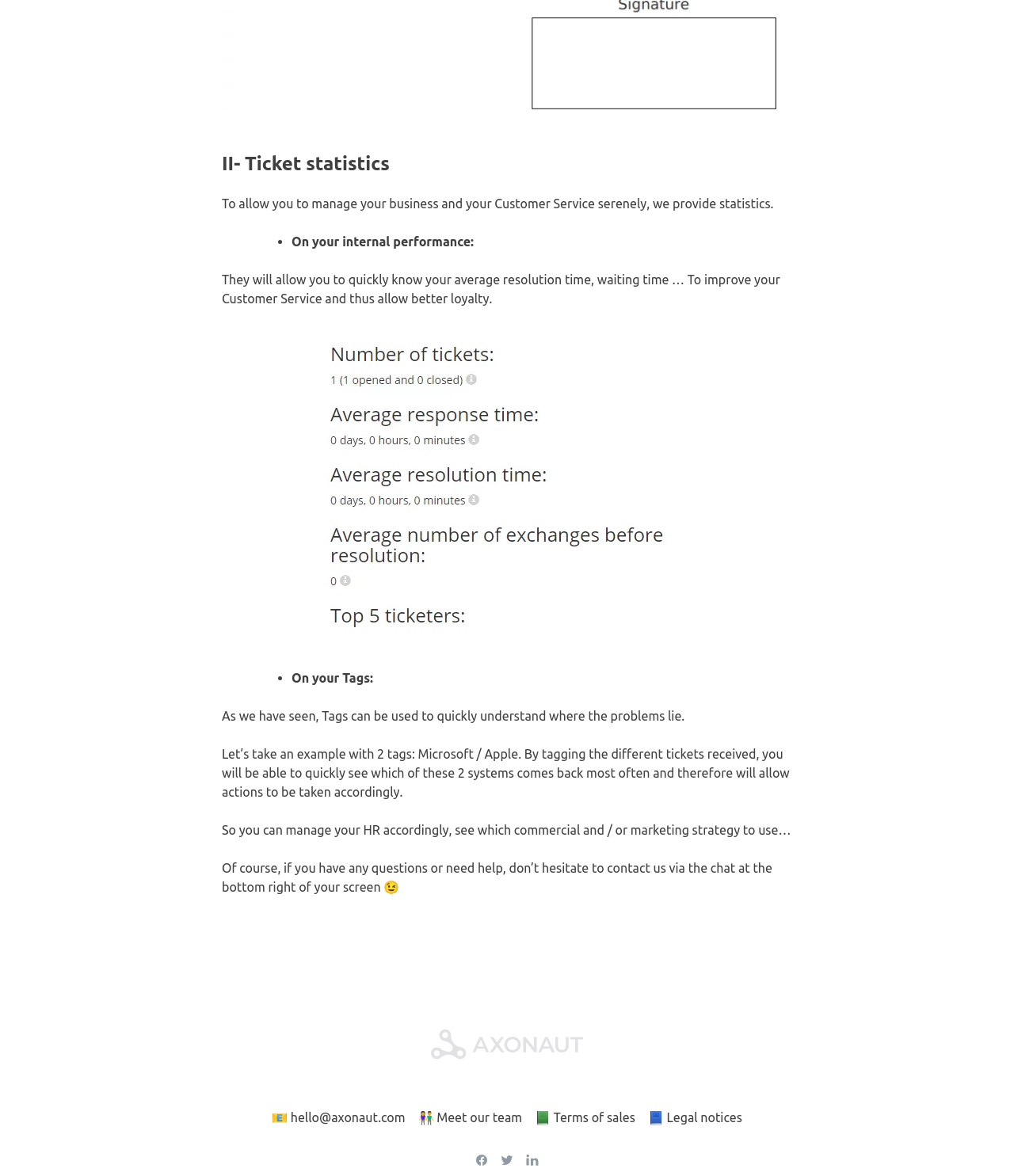What is the purpose of tags in ticket management?
Based on the visual details in the image, please answer the question thoroughly.

The purpose of tags in ticket management is to quickly understand where the problems lie, as stated in the text 'As we have seen, Tags can be used to quickly understand where the problems lie.' This suggests that tags are used to categorize and identify patterns in tickets, allowing for more efficient problem-solving and decision-making.